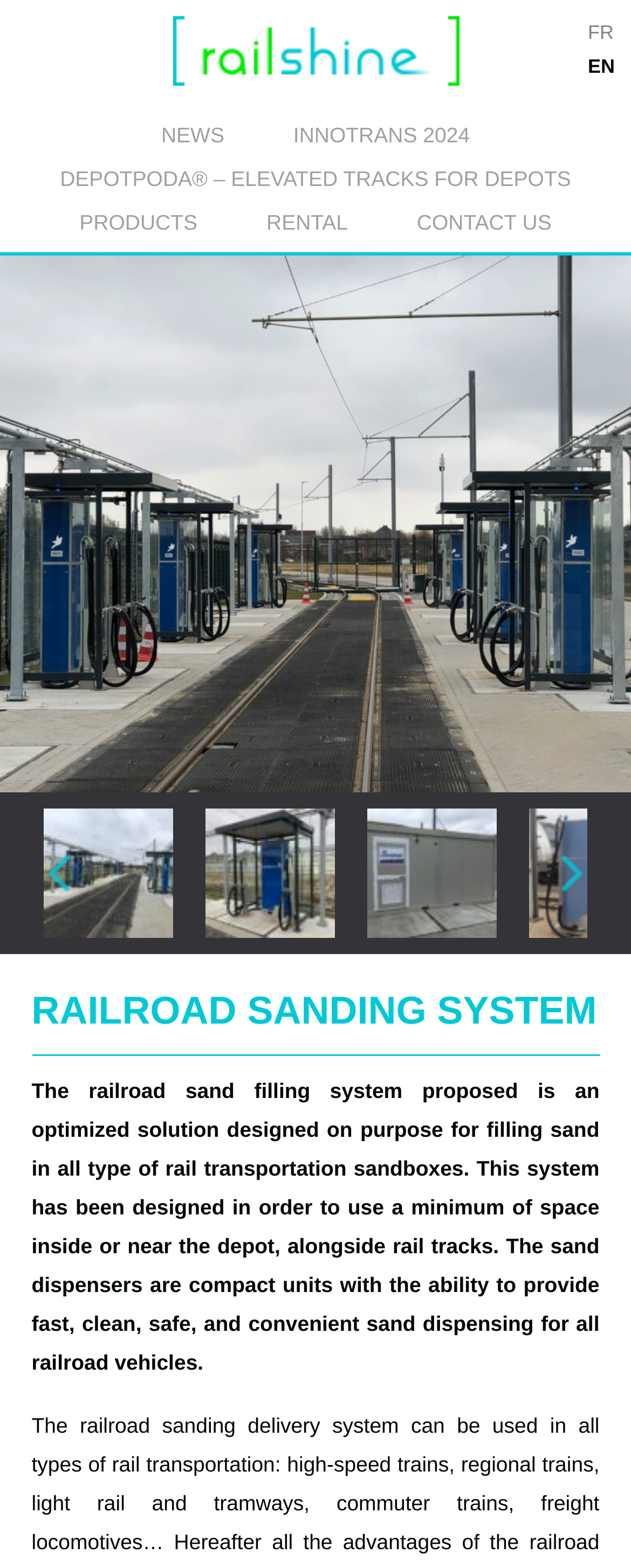What is the name of the product mentioned on the webpage?
Examine the image and give a concise answer in one word or a short phrase.

DEPOTPODA